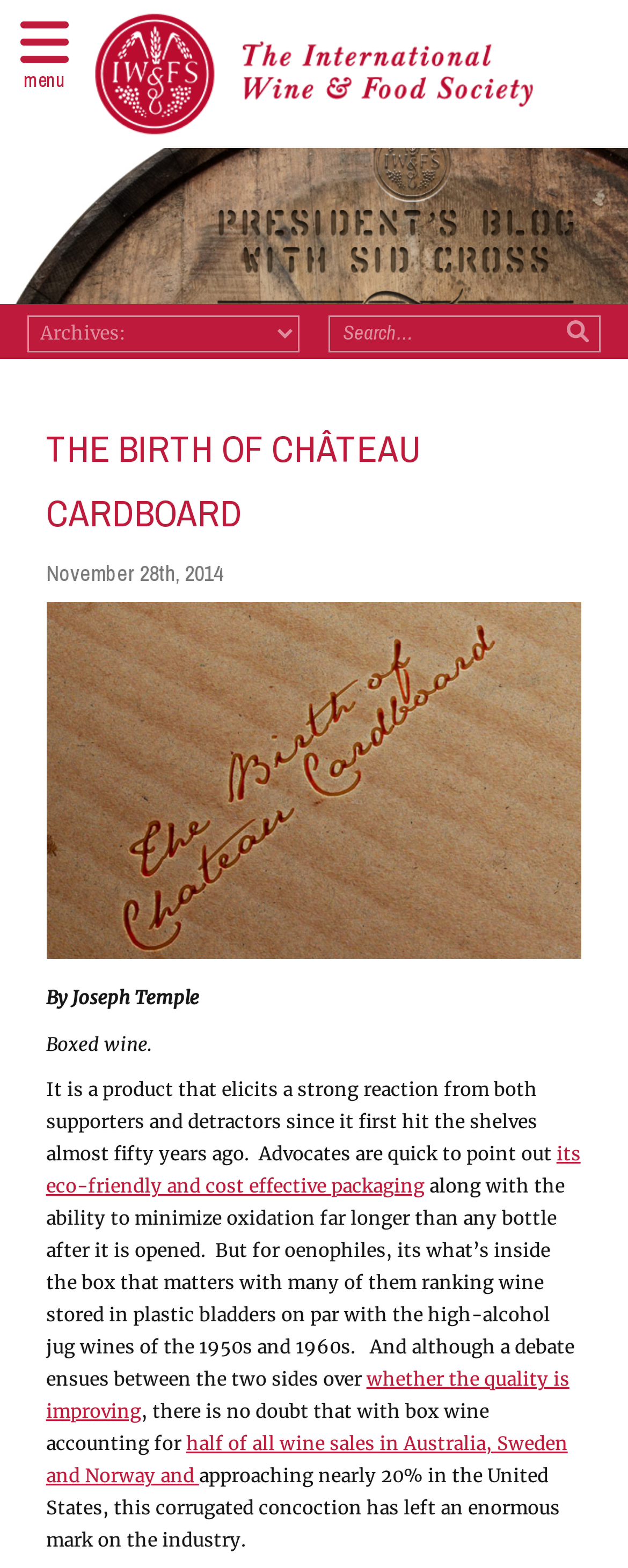What is the author of the blog post?
Analyze the screenshot and provide a detailed answer to the question.

I identified the author of the blog post by reading the text 'By Joseph Temple' below the heading.